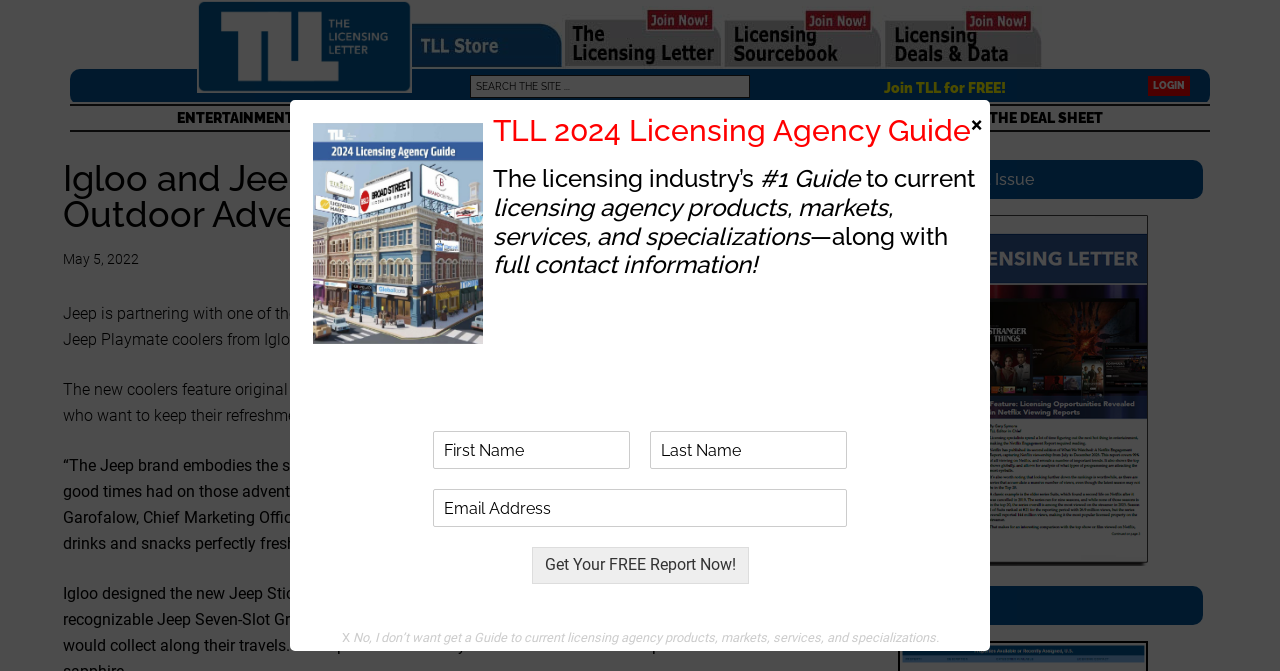Locate the bounding box coordinates of the clickable element to fulfill the following instruction: "Close the popup". Provide the coordinates as four float numbers between 0 and 1 in the format [left, top, right, bottom].

[0.749, 0.159, 0.768, 0.186]